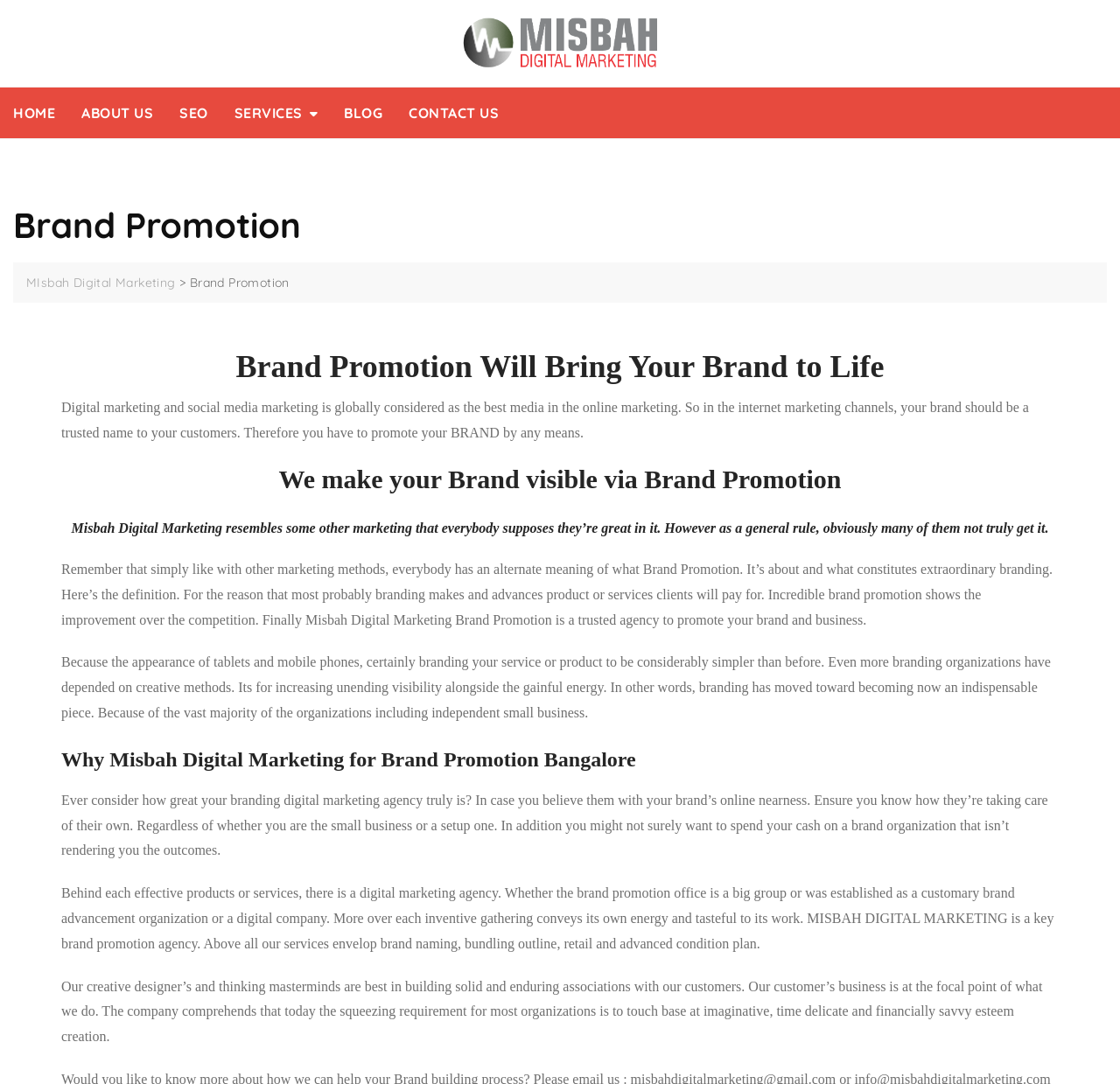Refer to the image and answer the question with as much detail as possible: What is the importance of branding?

I found the answer by reading the static text 'branding has moved toward becoming now an indispensable piece' which indicates that branding is an essential part of business.